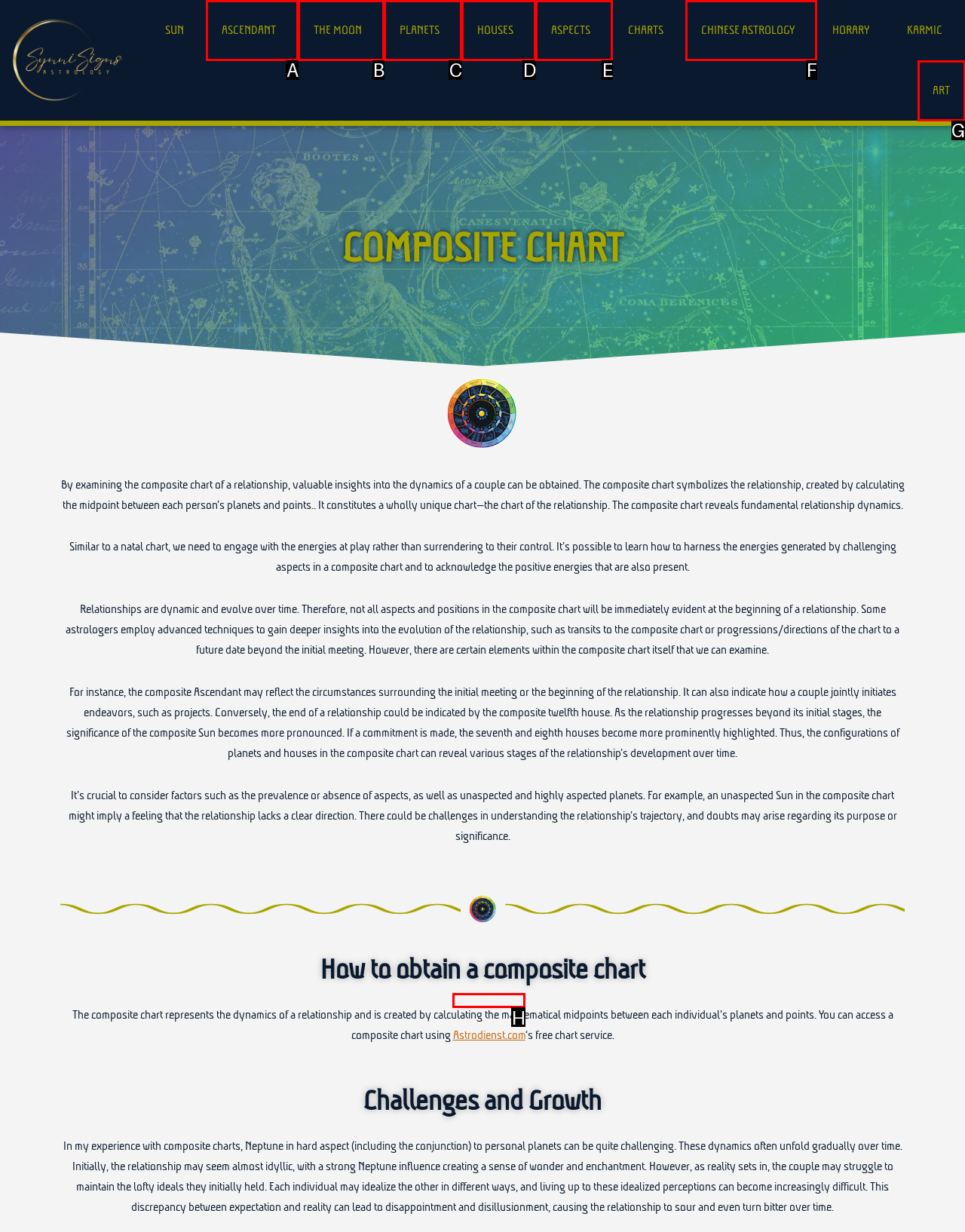Tell me which one HTML element I should click to complete the following instruction: Click ART
Answer with the option's letter from the given choices directly.

G